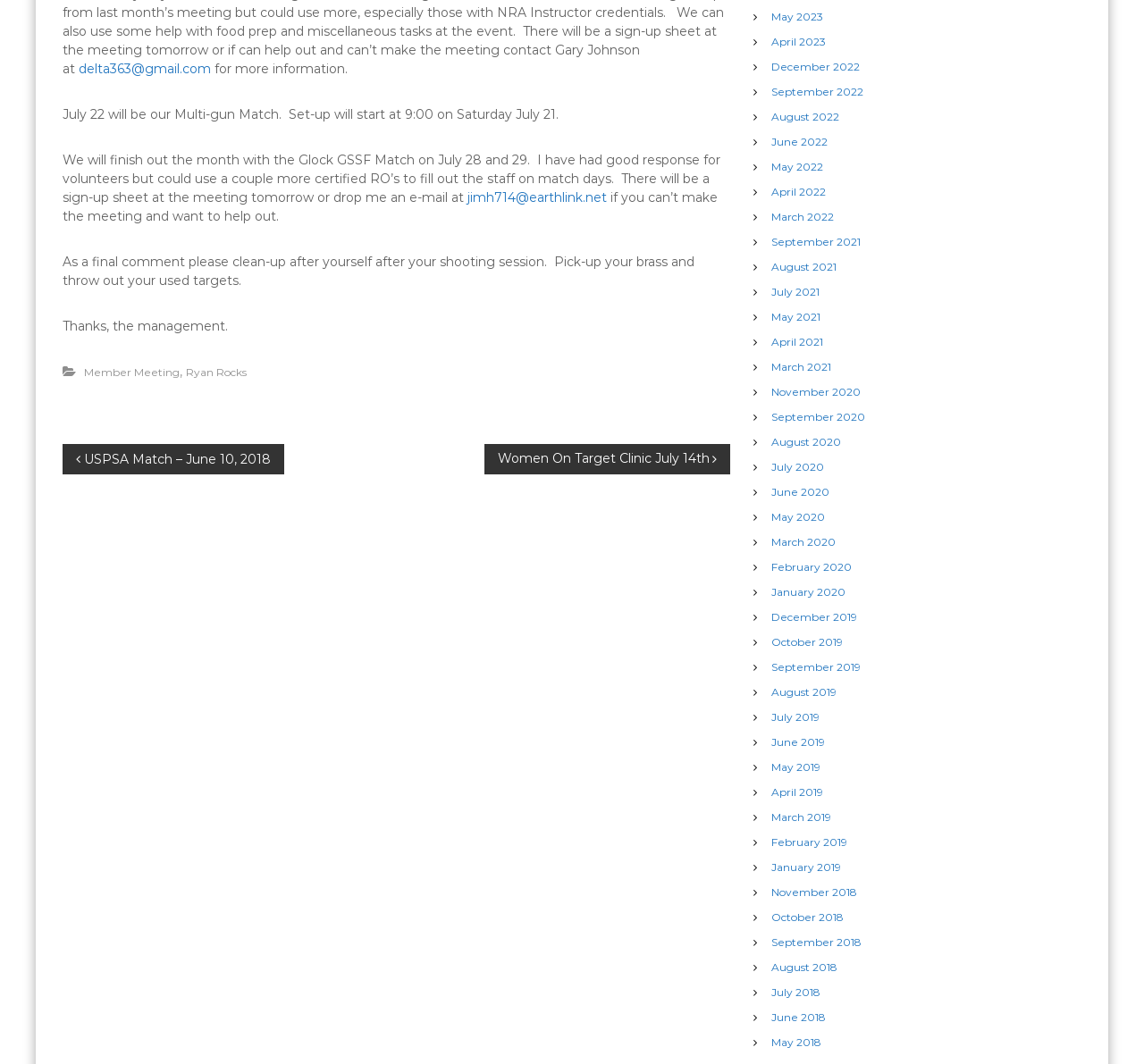Who should be contacted for more information?
Look at the screenshot and provide an in-depth answer.

I found the answer by looking at the text 'or if can help out and can’t make the meeting contact Gary Johnson at delta363@gmail.com' which mentions Gary Johnson as the contact person.